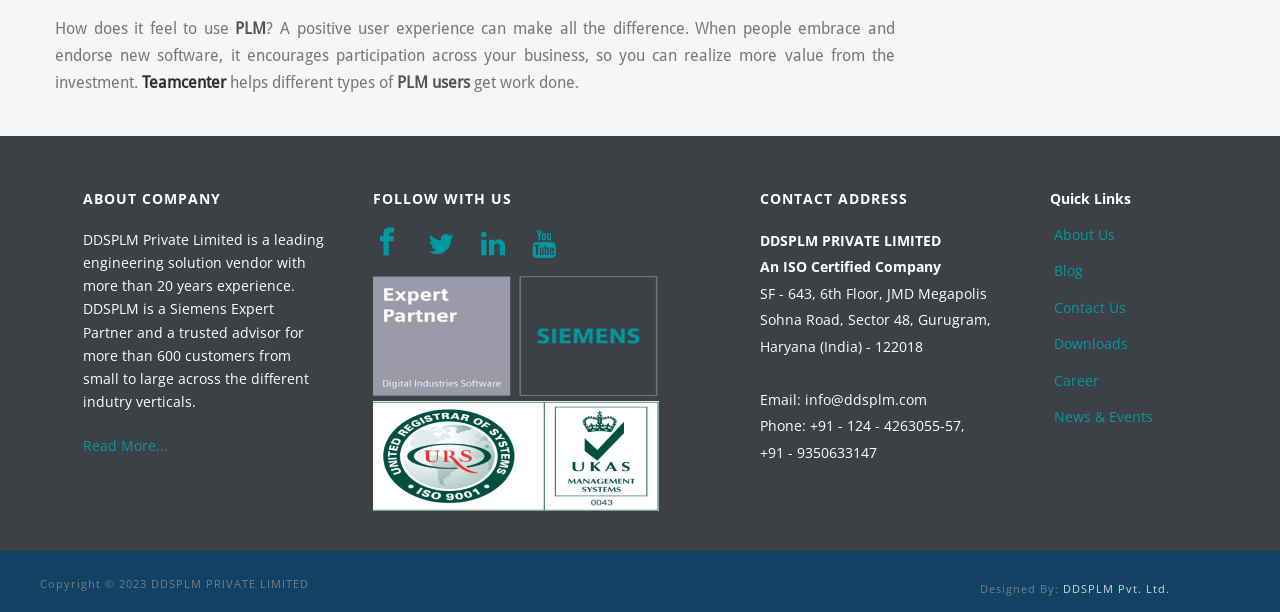Provide a single word or phrase to answer the given question: 
What is the industry vertical mentioned on the webpage?

different industry verticals